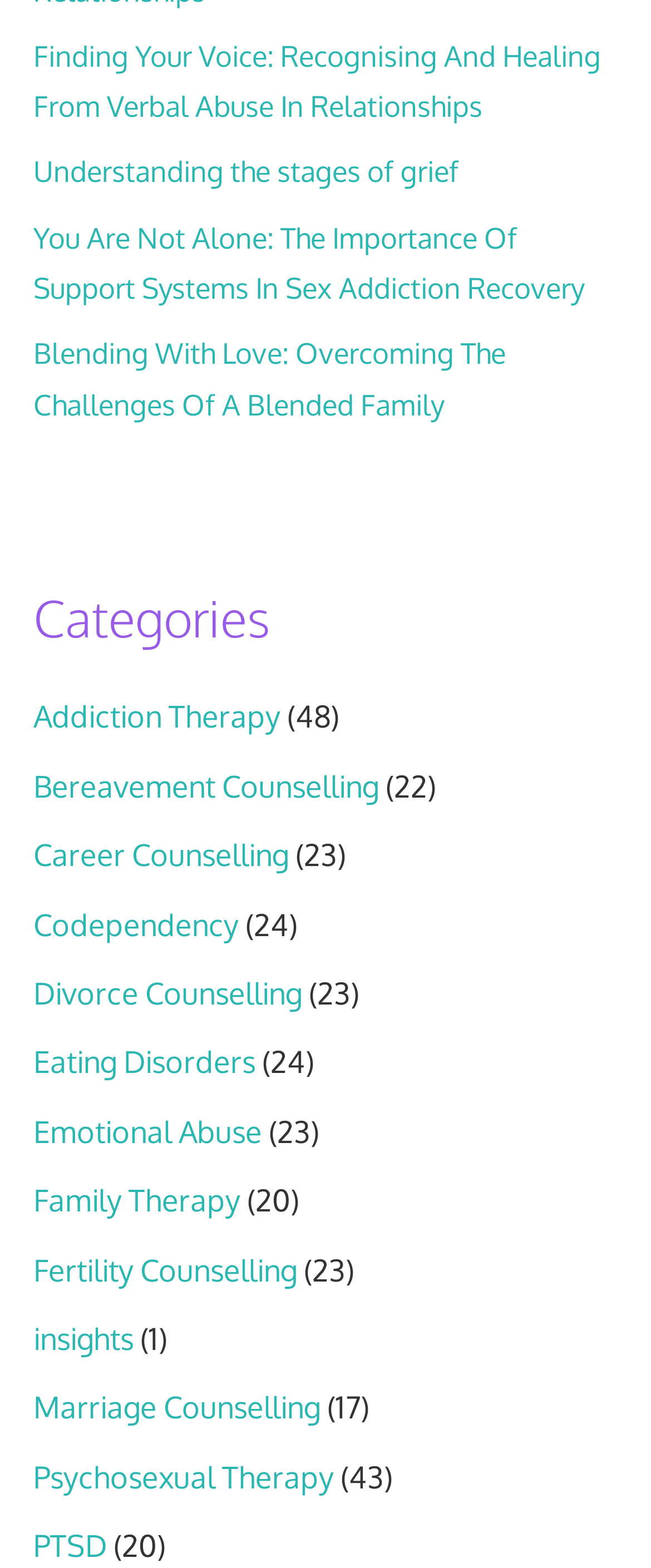Bounding box coordinates are specified in the format (top-left x, top-left y, bottom-right x, bottom-right y). All values are floating point numbers bounded between 0 and 1. Please provide the bounding box coordinate of the region this sentence describes: Family Therapy

[0.051, 0.754, 0.369, 0.777]